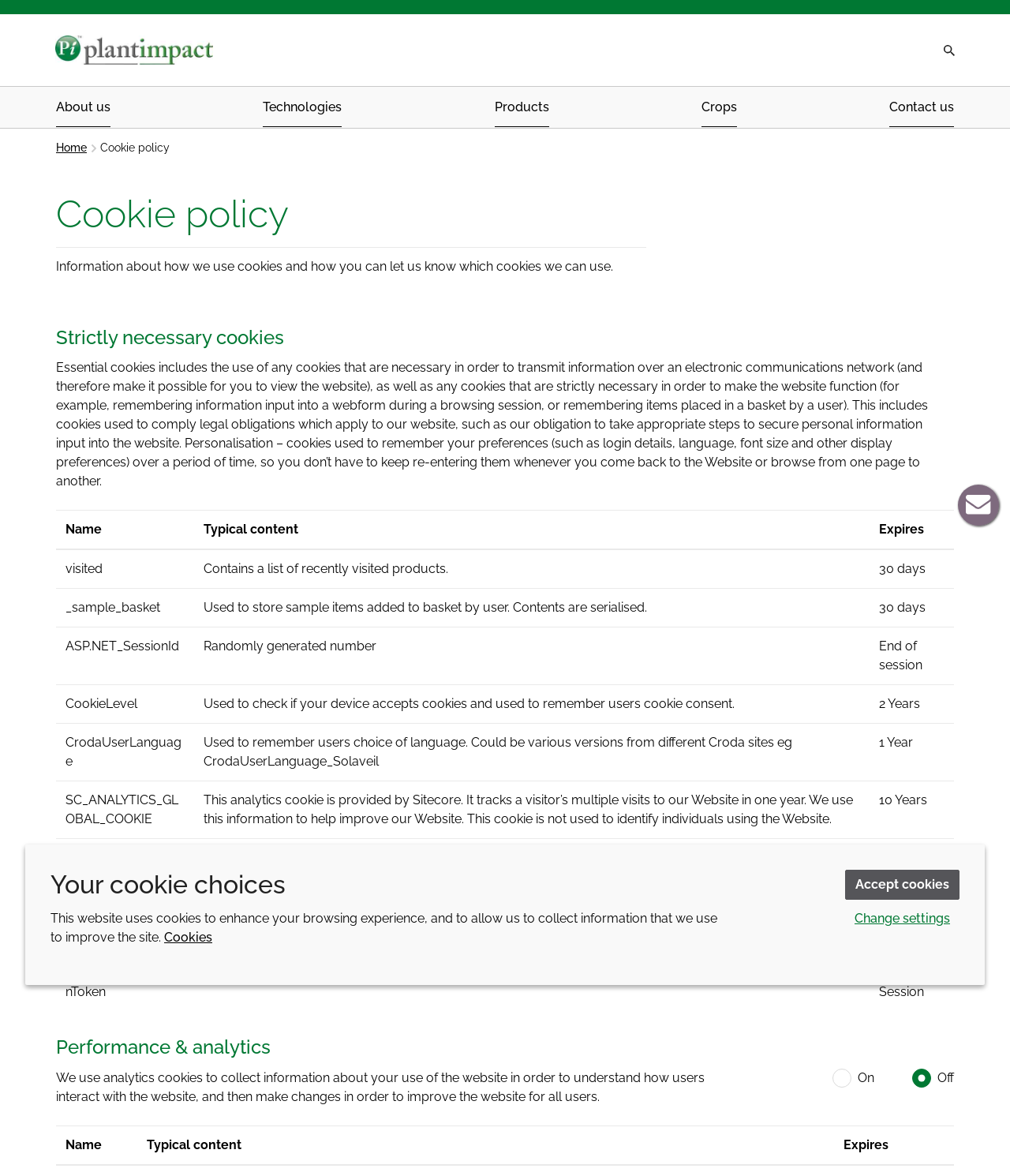Find the bounding box coordinates for the area you need to click to carry out the instruction: "View 'Crops' information". The coordinates should be four float numbers between 0 and 1, indicated as [left, top, right, bottom].

[0.694, 0.074, 0.729, 0.109]